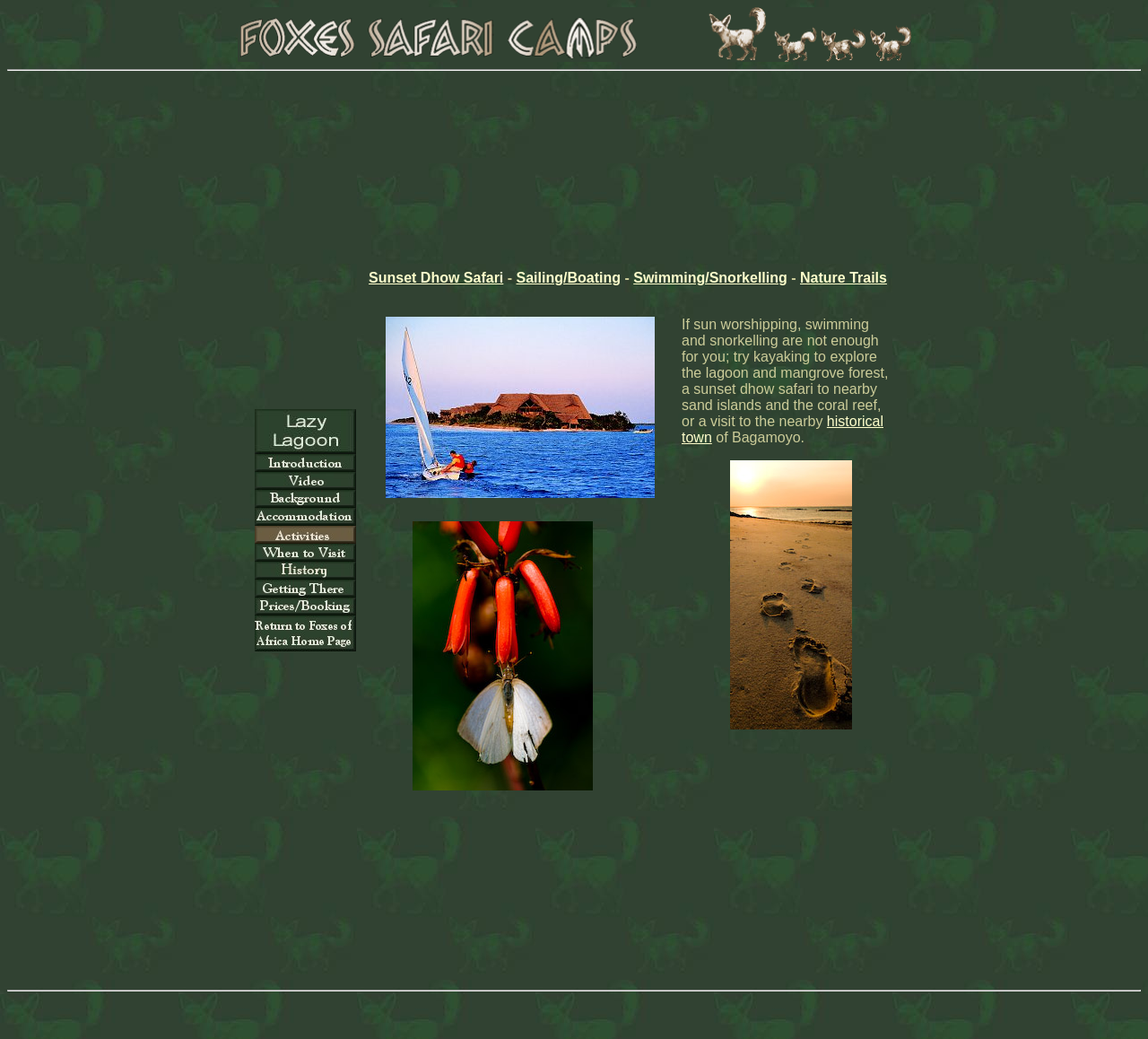Please identify the bounding box coordinates of the area I need to click to accomplish the following instruction: "View the image of sunset dhow safari".

[0.207, 0.007, 0.793, 0.06]